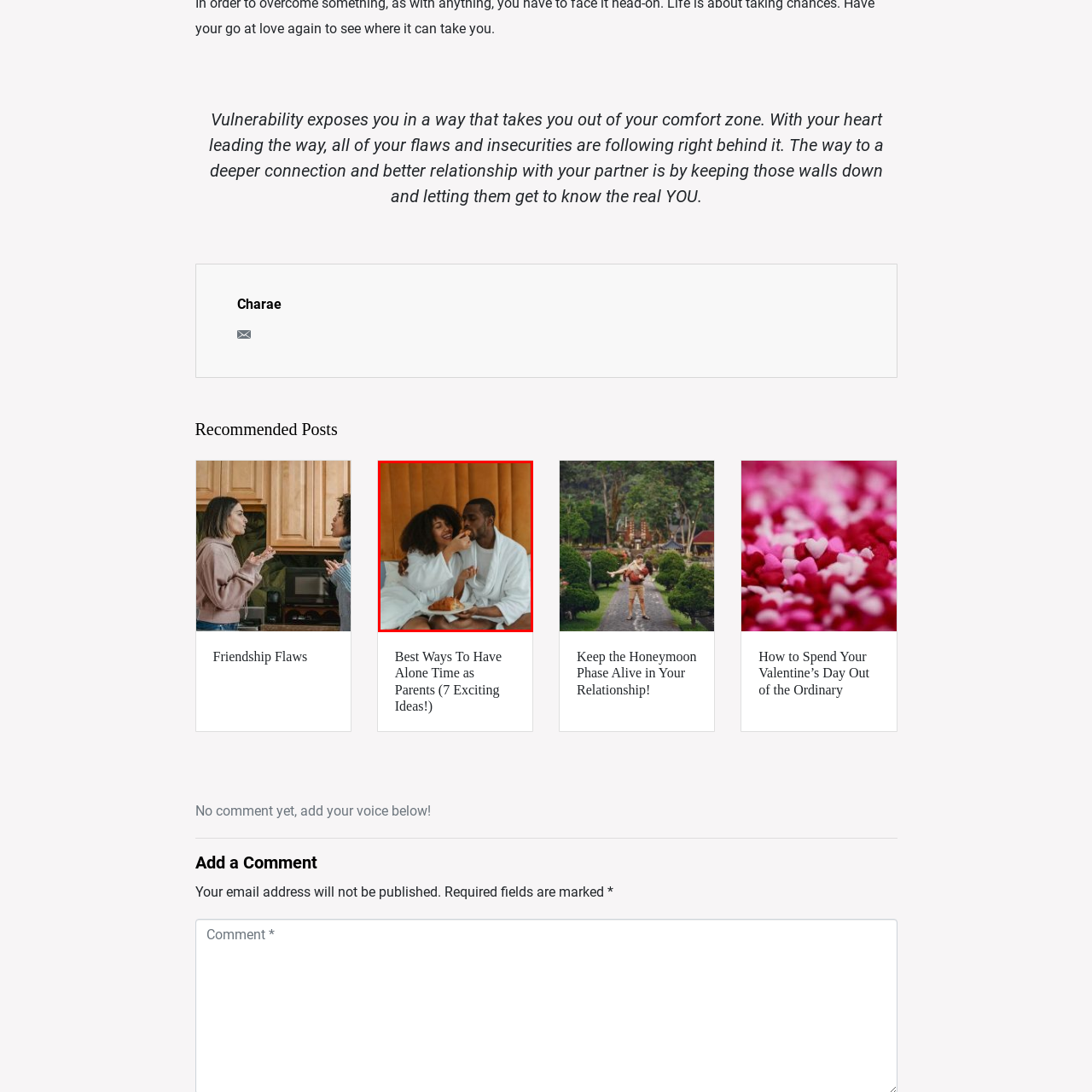What is the woman doing to her partner?  
Please examine the image enclosed within the red bounding box and provide a thorough answer based on what you observe in the image.

The caption describes the scene where 'the woman, with a joyful expression and tousled hair, playfully feeds a piece of pastry to her partner', indicating that the woman is feeding pastry to her partner.